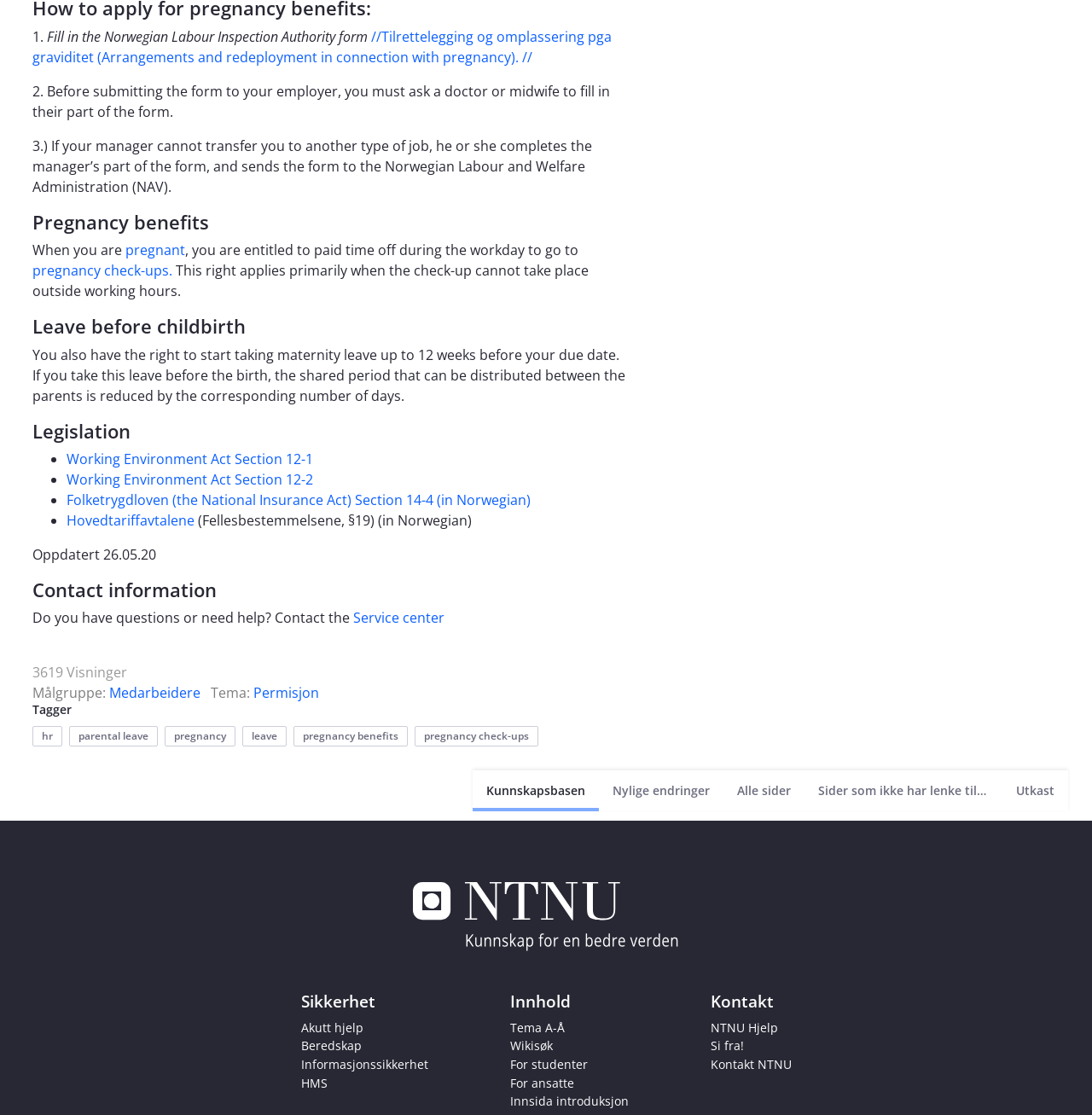Extract the bounding box coordinates for the HTML element that matches this description: "Tema A-Å". The coordinates should be four float numbers between 0 and 1, i.e., [left, top, right, bottom].

[0.467, 0.914, 0.517, 0.929]